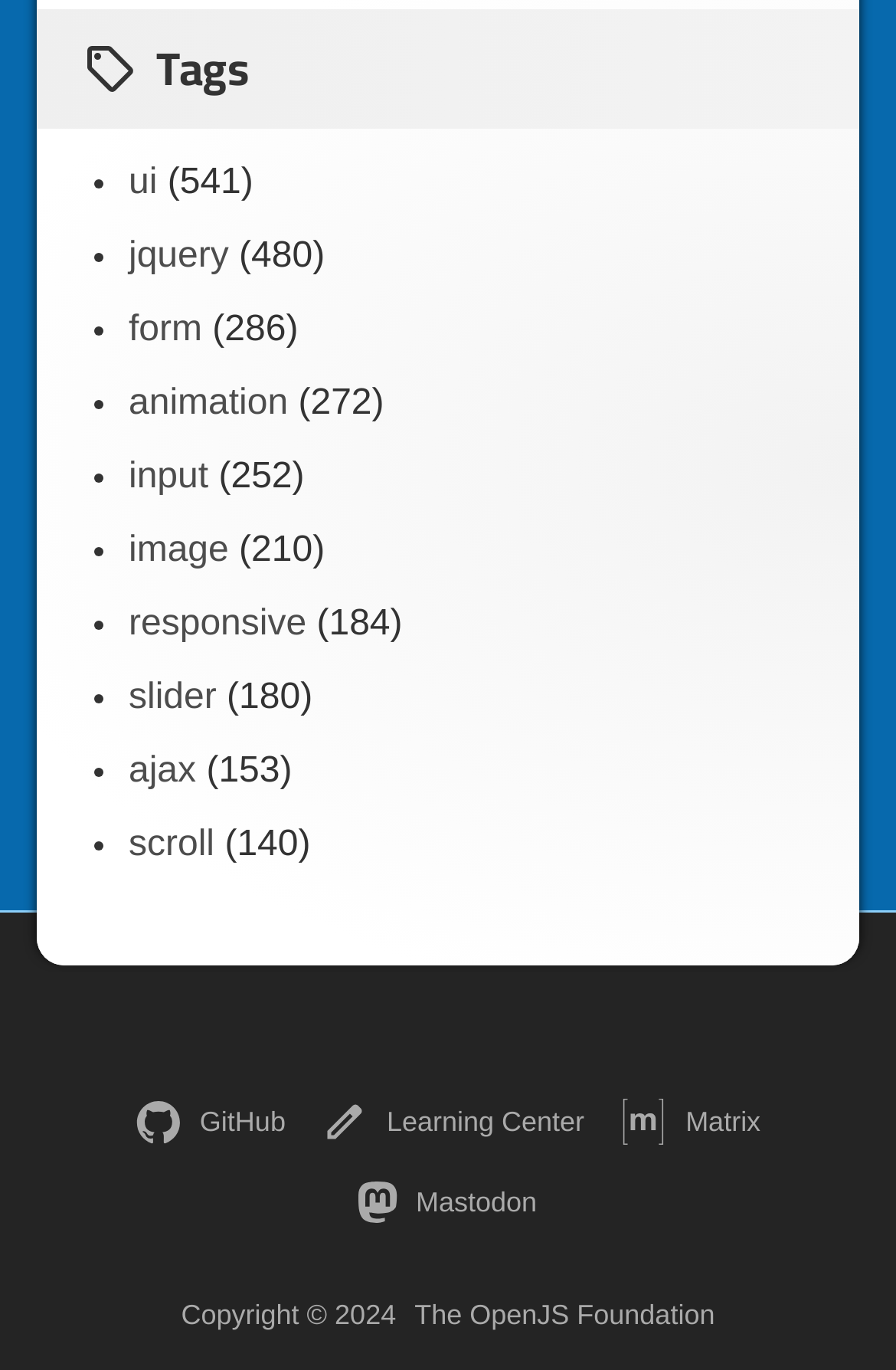Please indicate the bounding box coordinates of the element's region to be clicked to achieve the instruction: "go to GitHub". Provide the coordinates as four float numbers between 0 and 1, i.e., [left, top, right, bottom].

[0.151, 0.802, 0.319, 0.836]